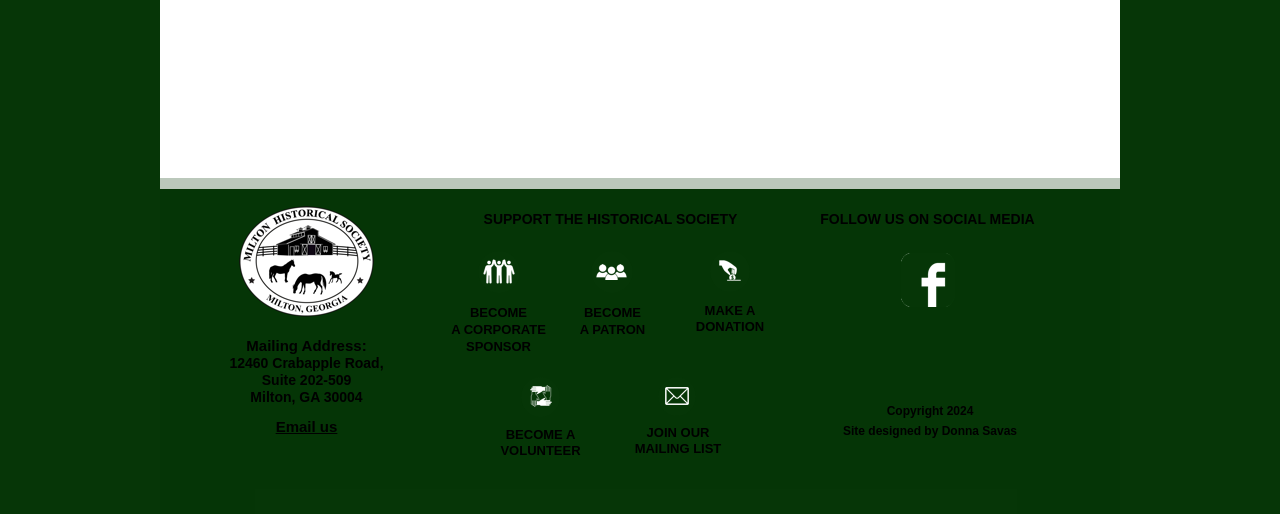How many ways can you support the historical society?
Please provide a single word or phrase in response based on the screenshot.

5